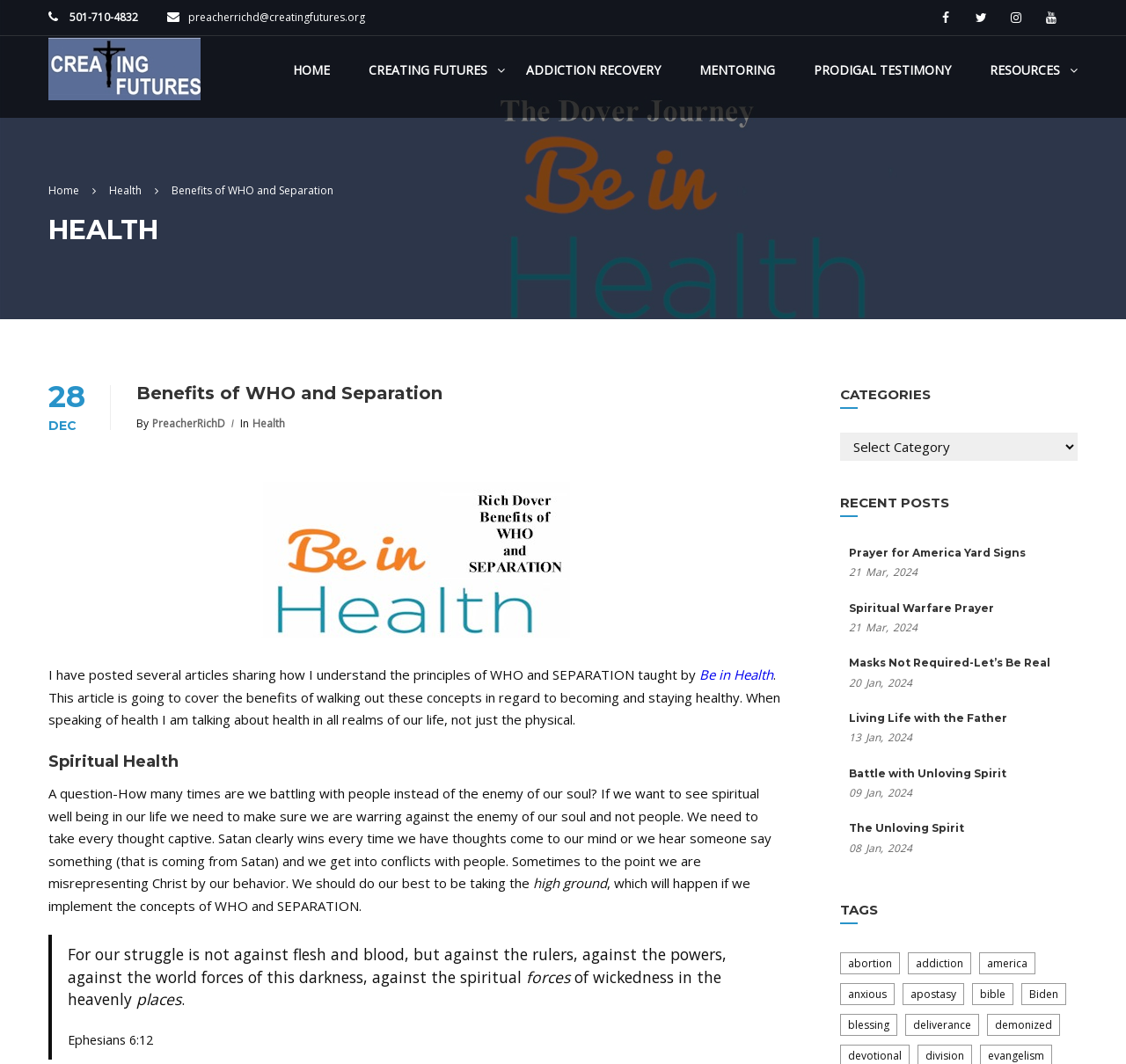Locate the bounding box coordinates of the UI element described by: "Battle with Unloving Spirit". Provide the coordinates as four float numbers between 0 and 1, formatted as [left, top, right, bottom].

[0.754, 0.72, 0.894, 0.733]